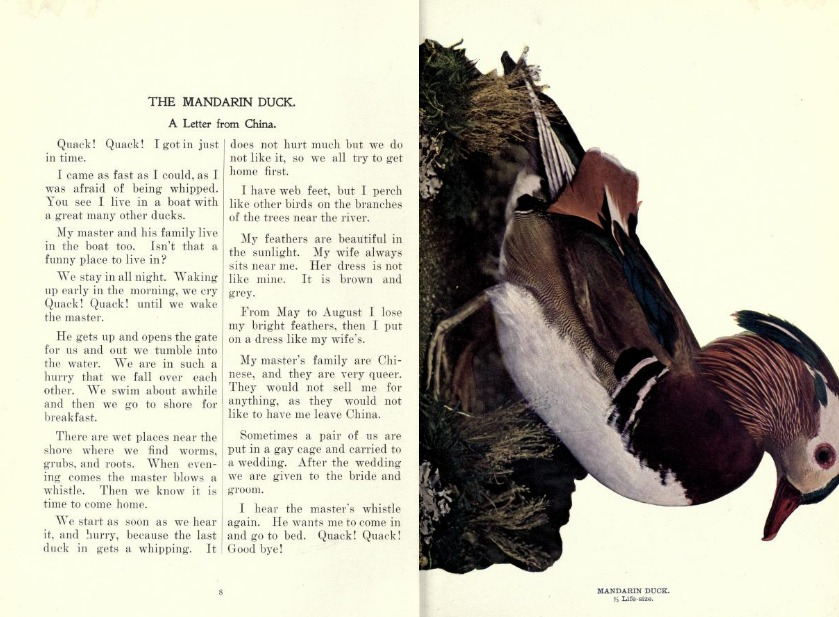Offer a detailed explanation of the image.

The image features a beautifully illustrated Mandarin Duck as part of an article from the January 1897 edition of "Birds: A Monthly Serial." To the left of the image, text captures the whimsical narrative of Mr. Mandarin Duck, who shares his experiences living in a boat with a variety of other ducks. The illustration highlights the duck's vibrant plumage and distinctive features, reflecting its rich colors and elegance. This artistic representation, alongside the charming tale, invites readers into the world of this unique bird, emphasizing the interplay between nature and storytelling. The caption beneath the image provides additional context, indicating that this clip is sourced from The Internet Archive, showcasing historical avian illustrations and literature.